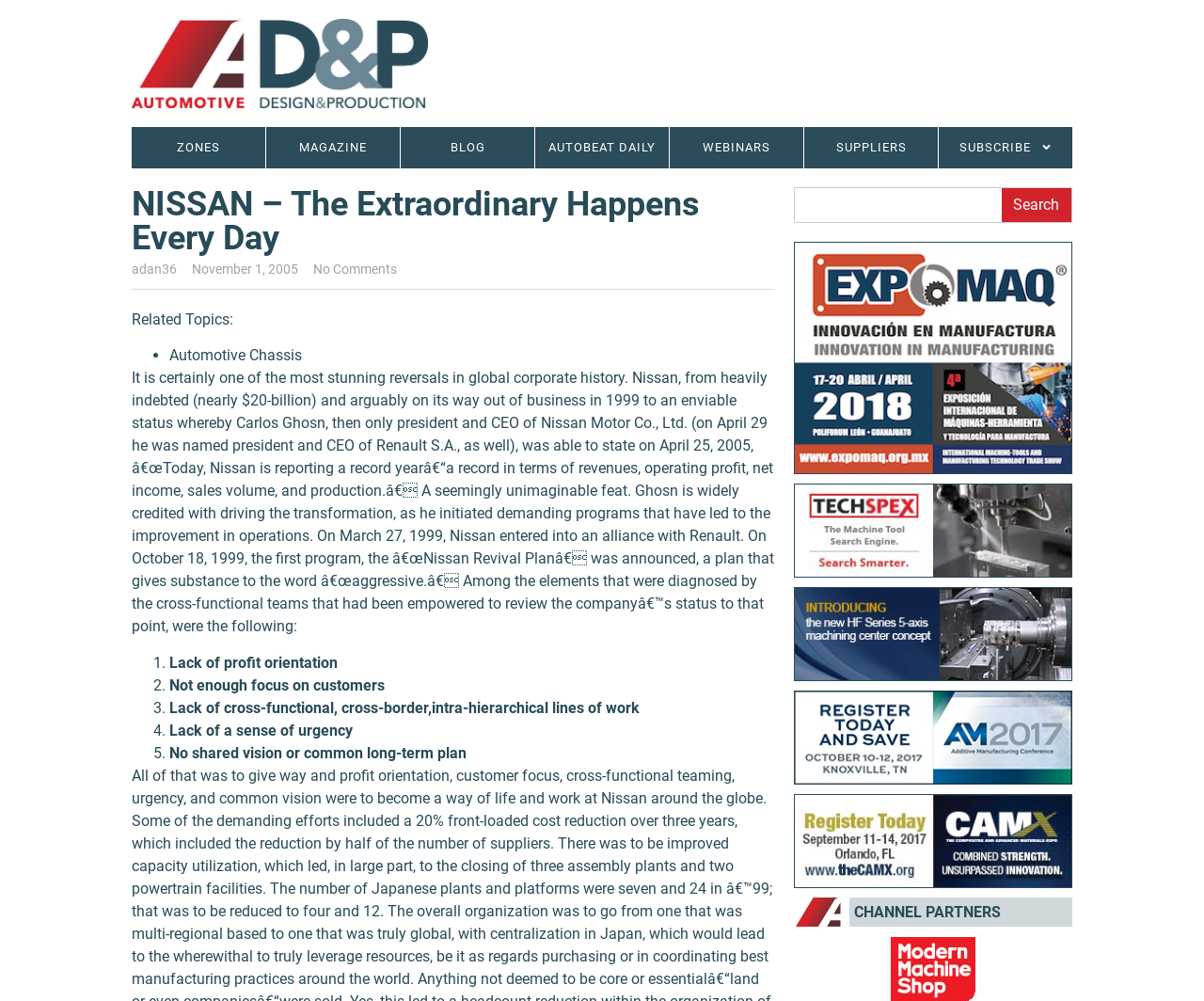Give the bounding box coordinates for the element described by: "parent_node: Search name="s"".

[0.66, 0.188, 0.832, 0.222]